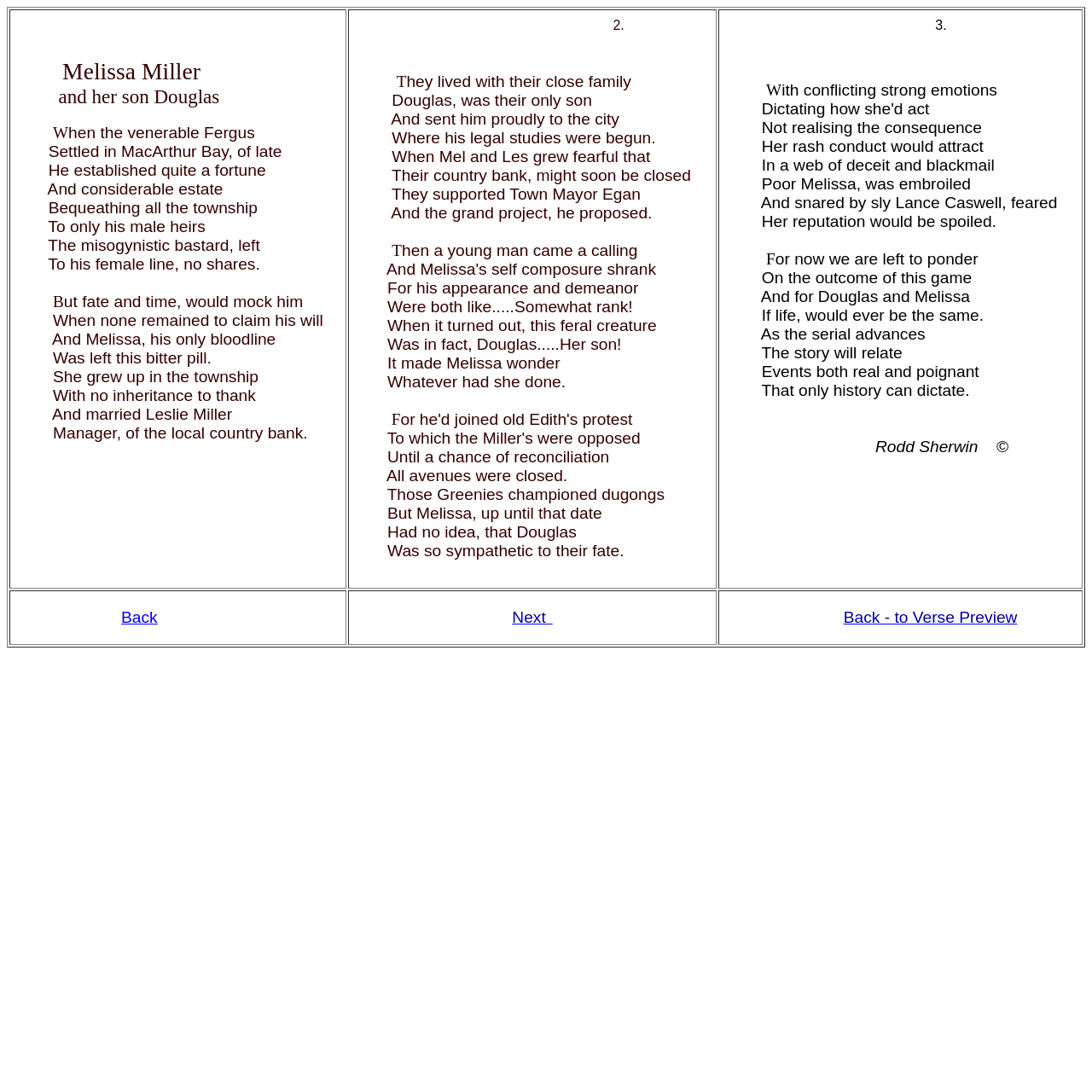Answer the question below using just one word or a short phrase: 
What is the name of the mayor supported by Melissa and Les?

Town Mayor Egan